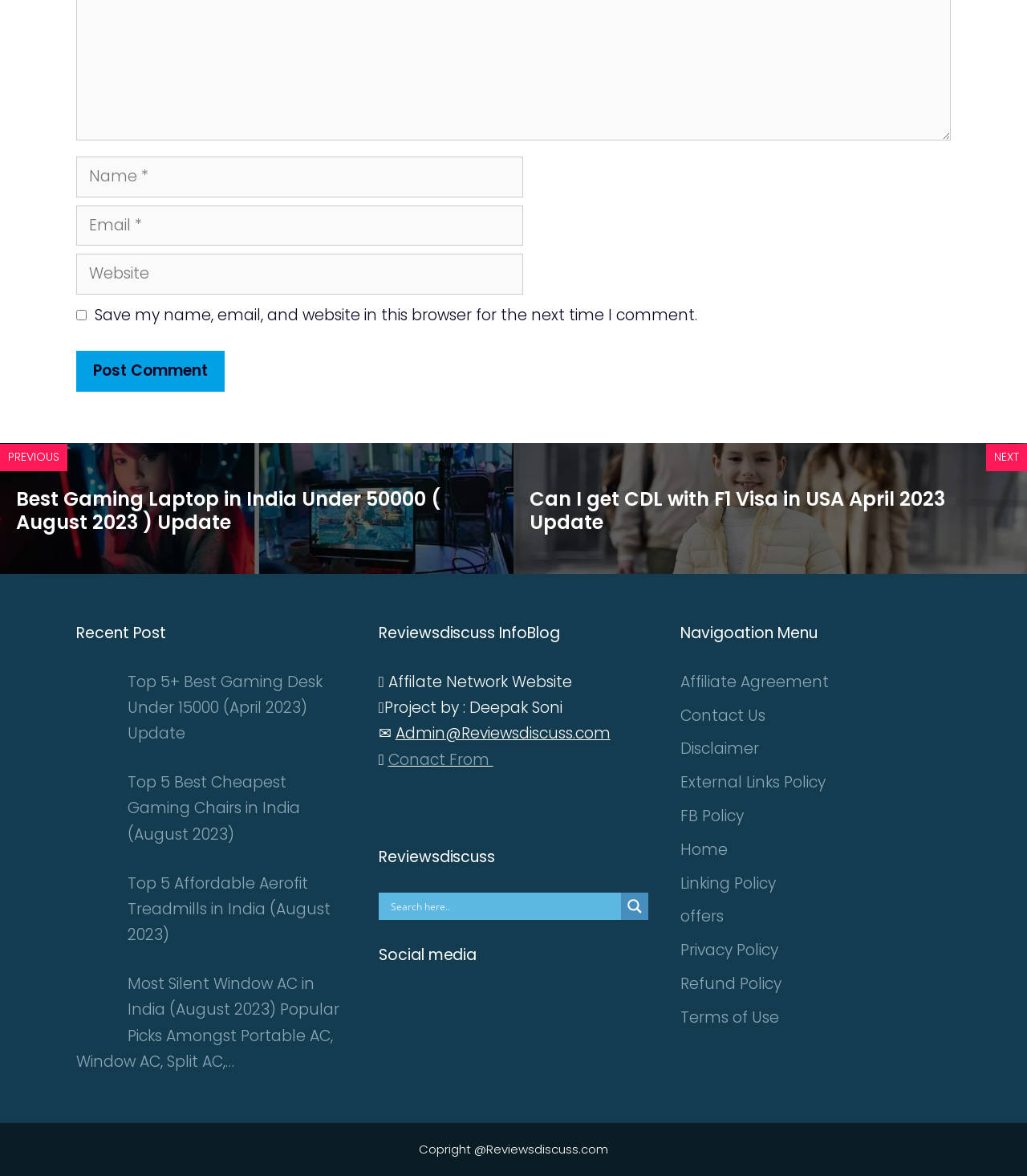What is the contact email address?
Examine the screenshot and reply with a single word or phrase.

Admin@Reviewsdiscuss.com